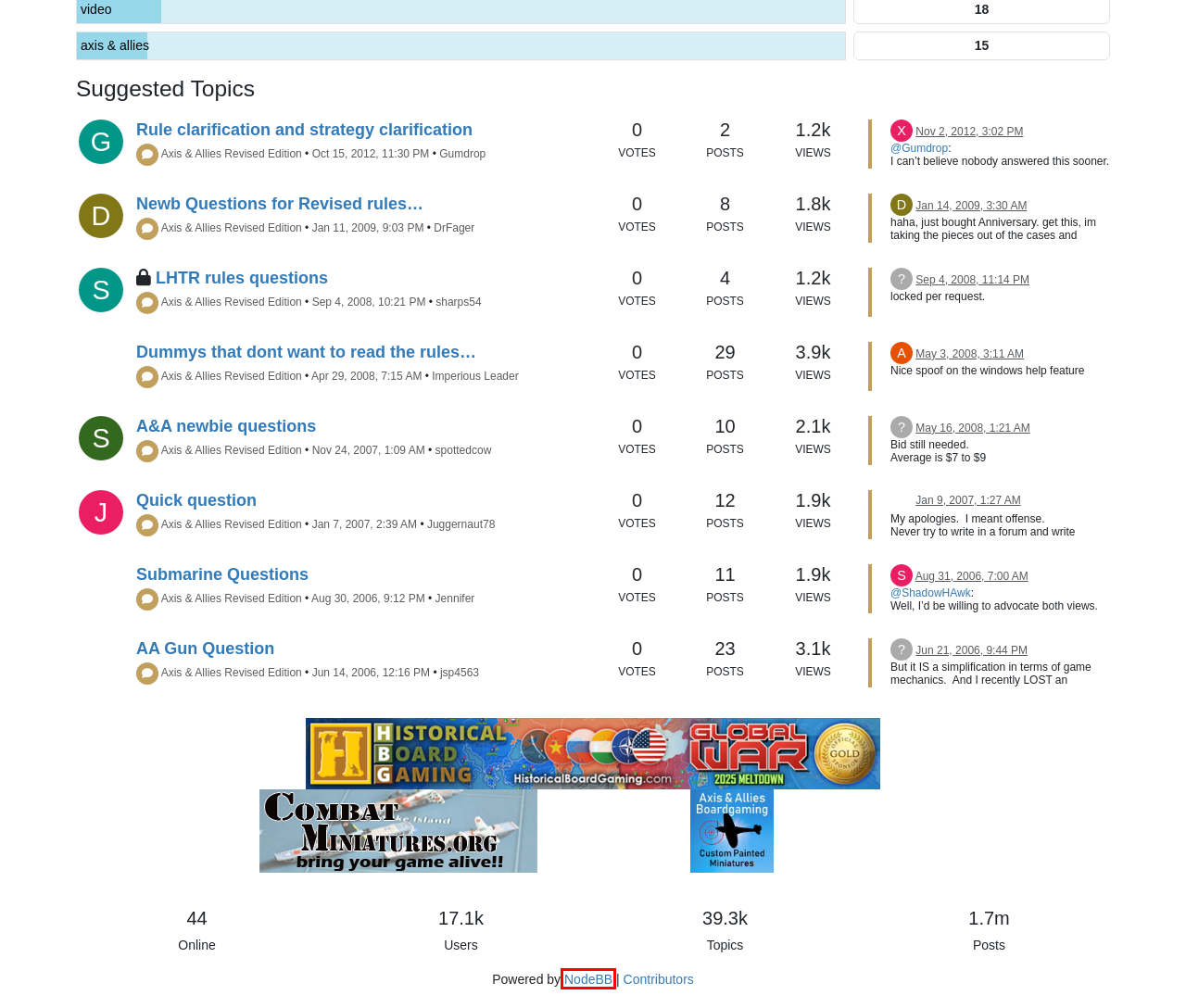Analyze the webpage screenshot with a red bounding box highlighting a UI element. Select the description that best matches the new webpage after clicking the highlighted element. Here are the options:
A. Axis & Allies Revised | Axis & Allies .org
B. Guadalcanal Tournament at Strategicon (Los Angeles) Feb. 17, 2024 | Axis & Allies .org Forums
C. calvinhobbesliker | Axis & Allies .org Forums
D. League rules idea: mulligans for patrons | Axis & Allies .org Forums
E. Axis & Allies .org Home | Axis & Allies .org
F. singabua | Axis & Allies .org Forums
G. Home | NodeBB | Your Community Forum Platform
H. Global War 2025 Meltdown

G